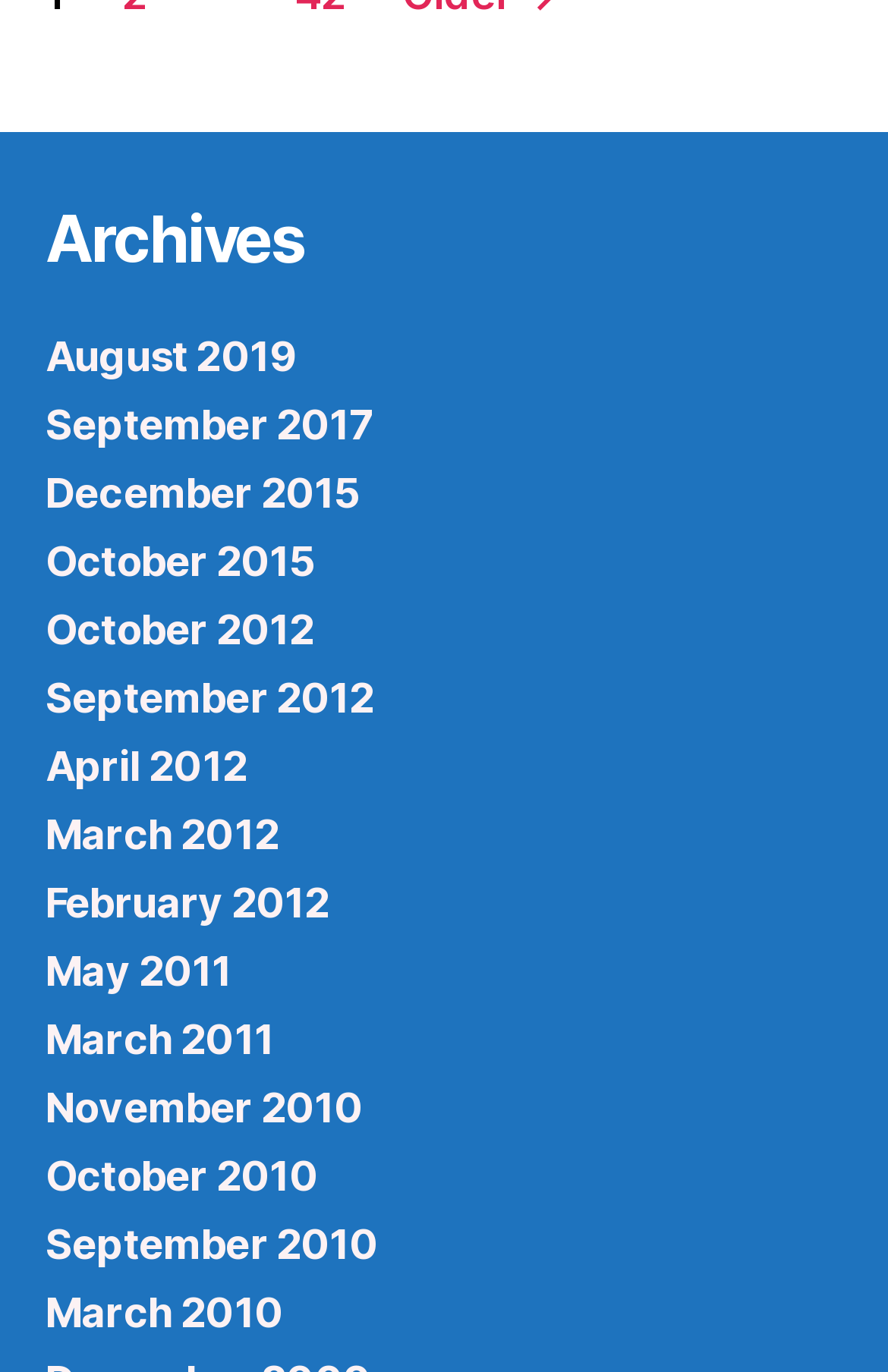What is the main category of the webpage?
Provide a fully detailed and comprehensive answer to the question.

The main category of the webpage is 'Archives' because the heading element at the top of the webpage has the text 'Archives', indicating that the webpage is a collection of archived content.